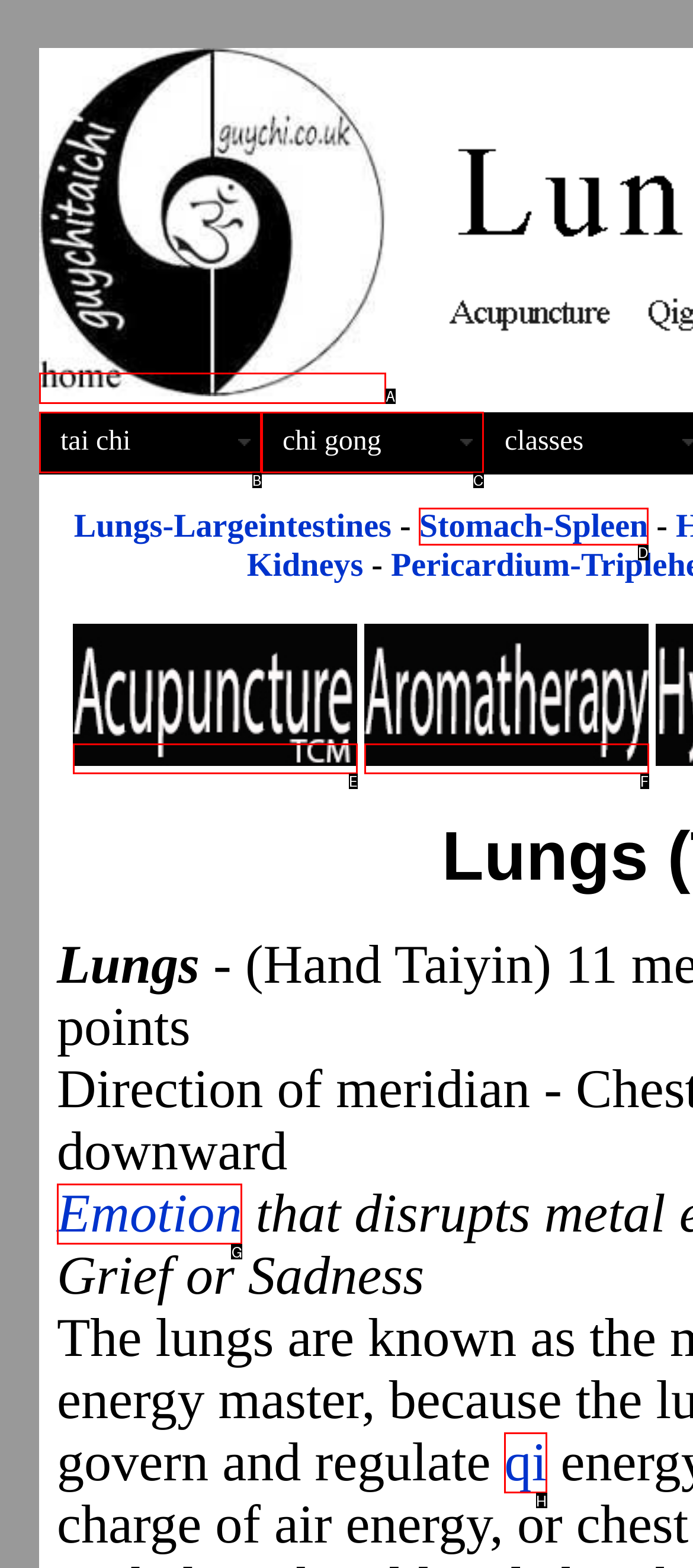Select the option that matches the description: chi gong. Answer with the letter of the correct option directly.

C